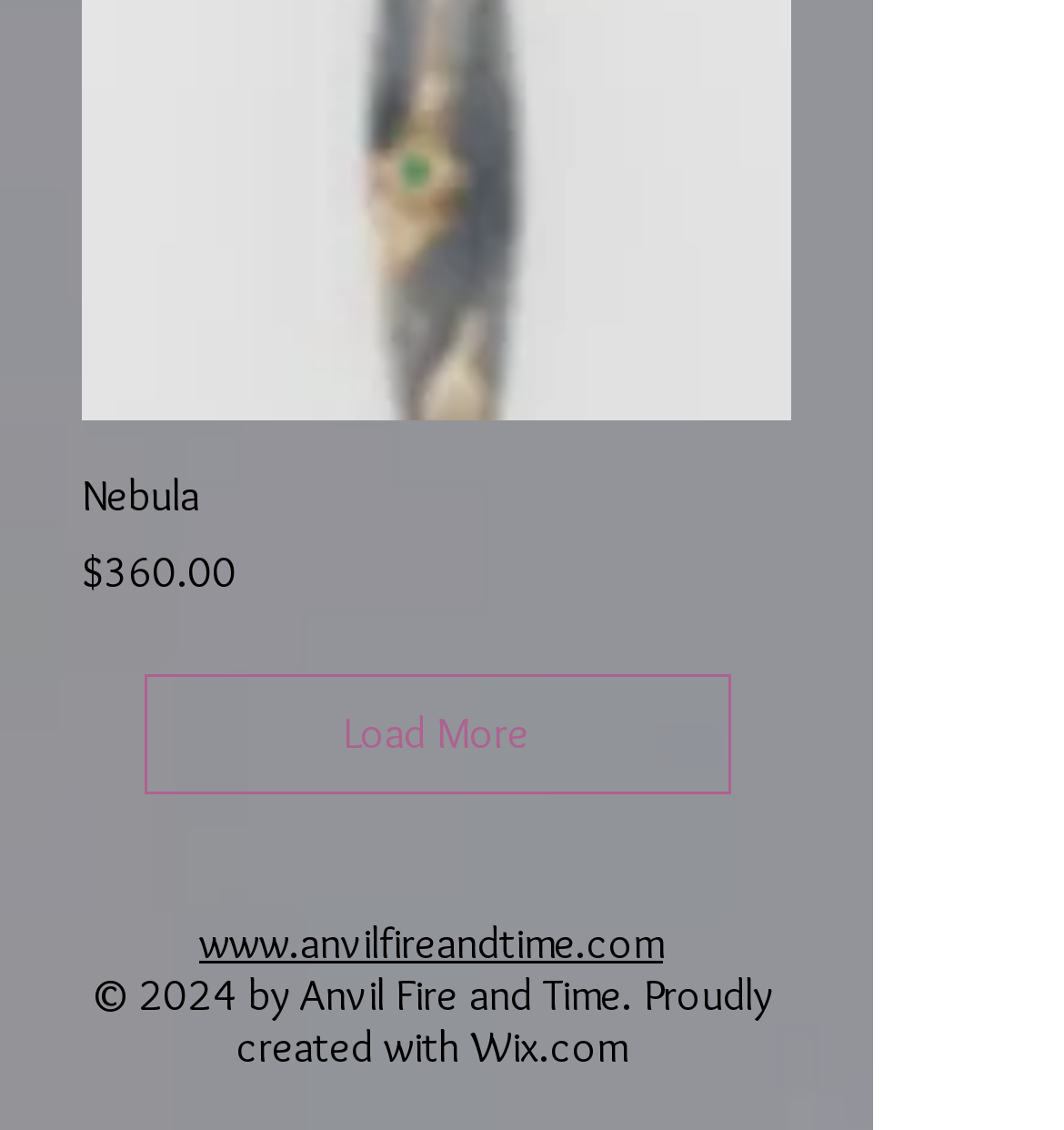Bounding box coordinates are specified in the format (top-left x, top-left y, bottom-right x, bottom-right y). All values are floating point numbers bounded between 0 and 1. Please provide the bounding box coordinate of the region this sentence describes: Load More

[0.135, 0.596, 0.686, 0.703]